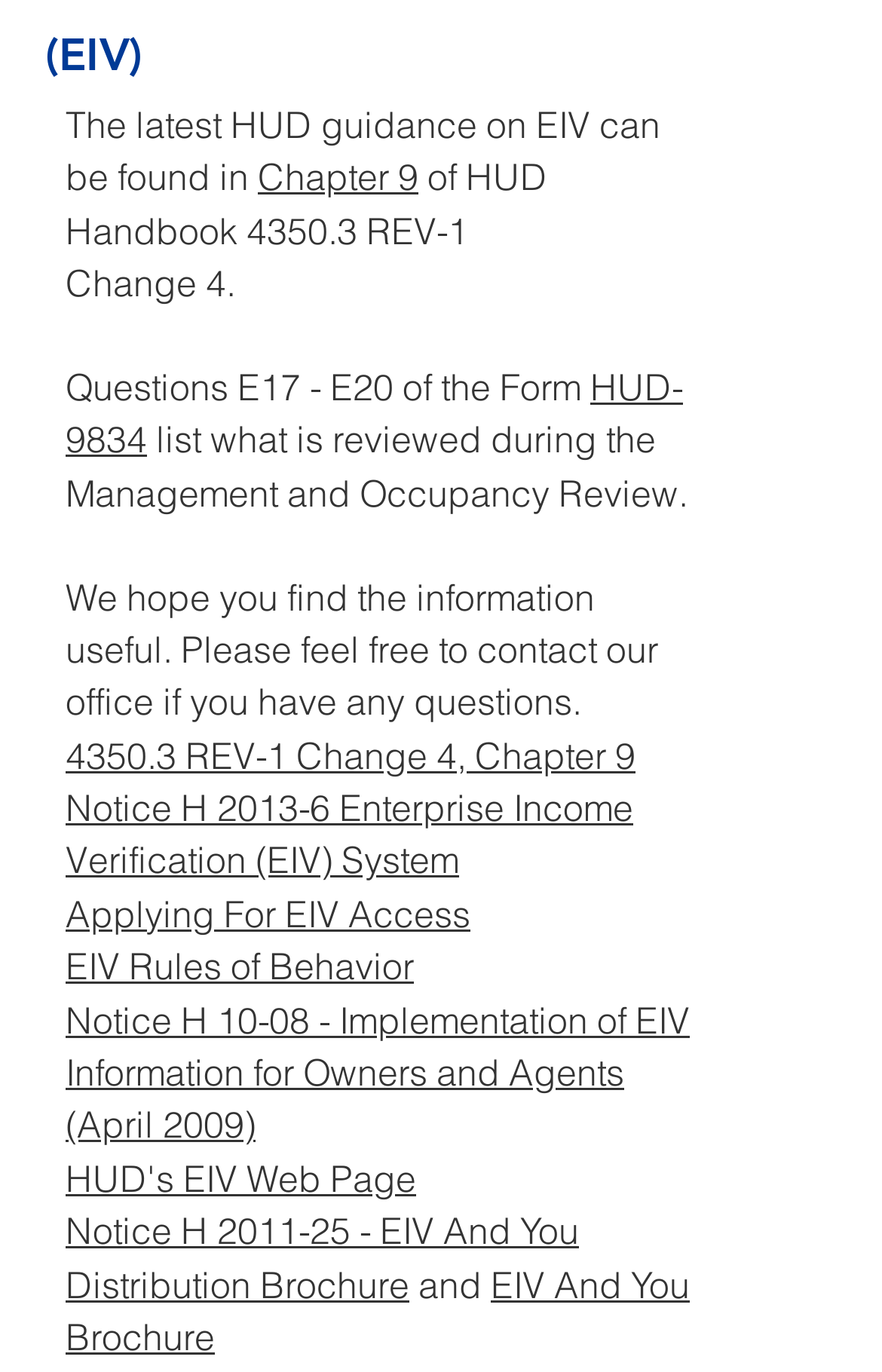Please provide the bounding box coordinates for the element that needs to be clicked to perform the following instruction: "Open the menu". The coordinates should be given as four float numbers between 0 and 1, i.e., [left, top, right, bottom].

None